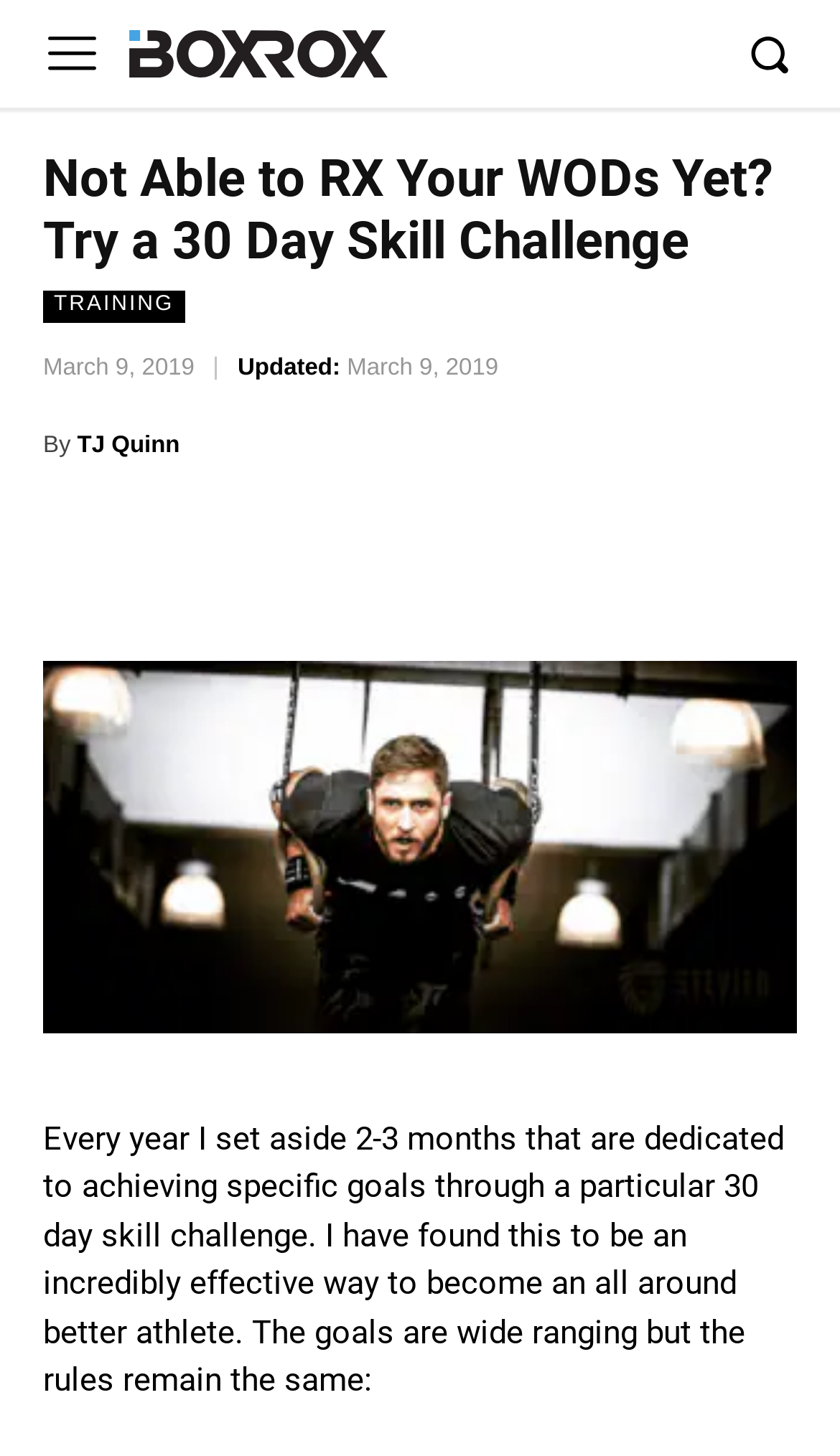Give a short answer using one word or phrase for the question:
What is the main topic of the article?

30 day skill challenge